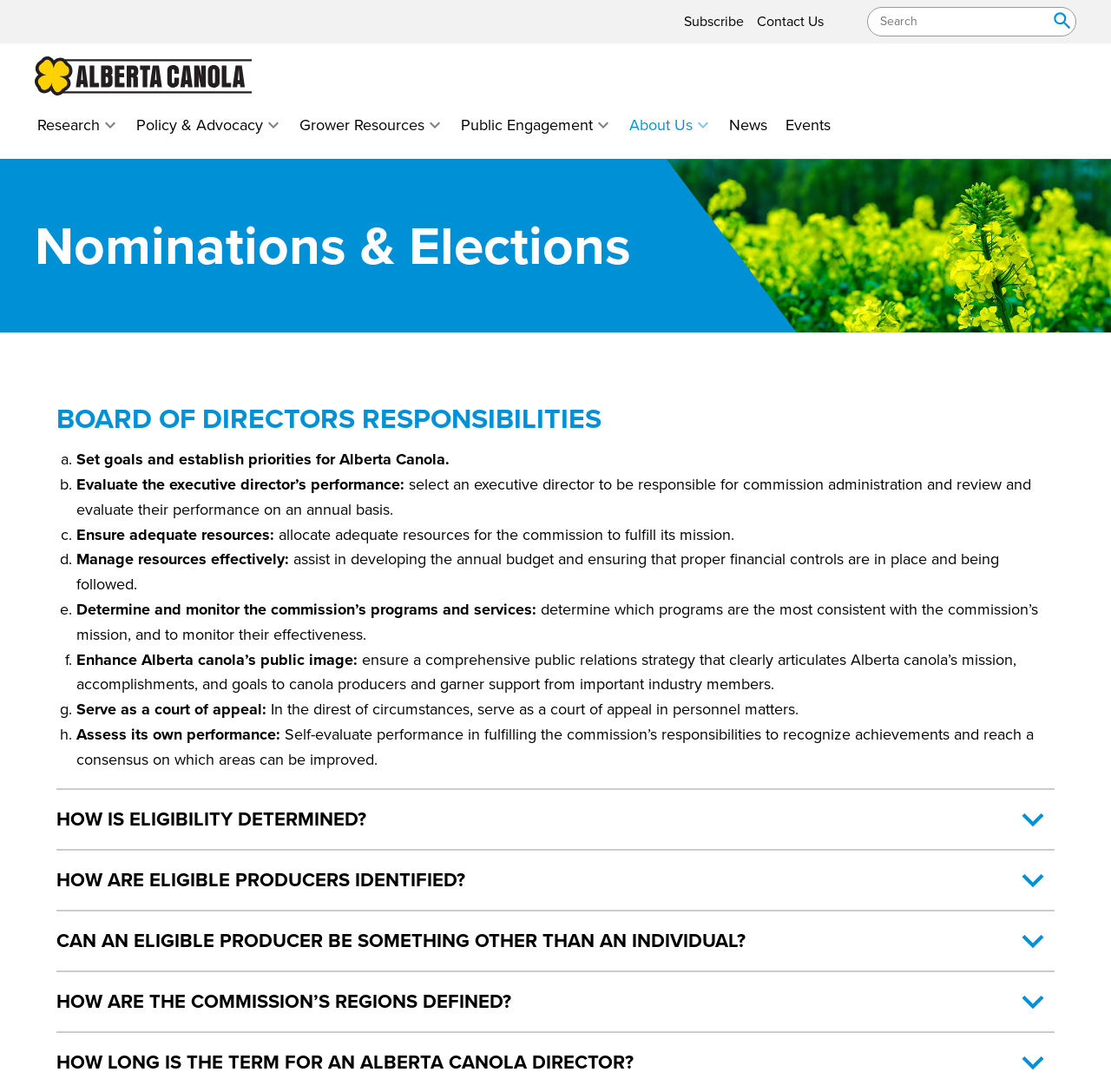Give a one-word or one-phrase response to the question:
What is the relationship between Alberta Canola and canola producers?

Representative